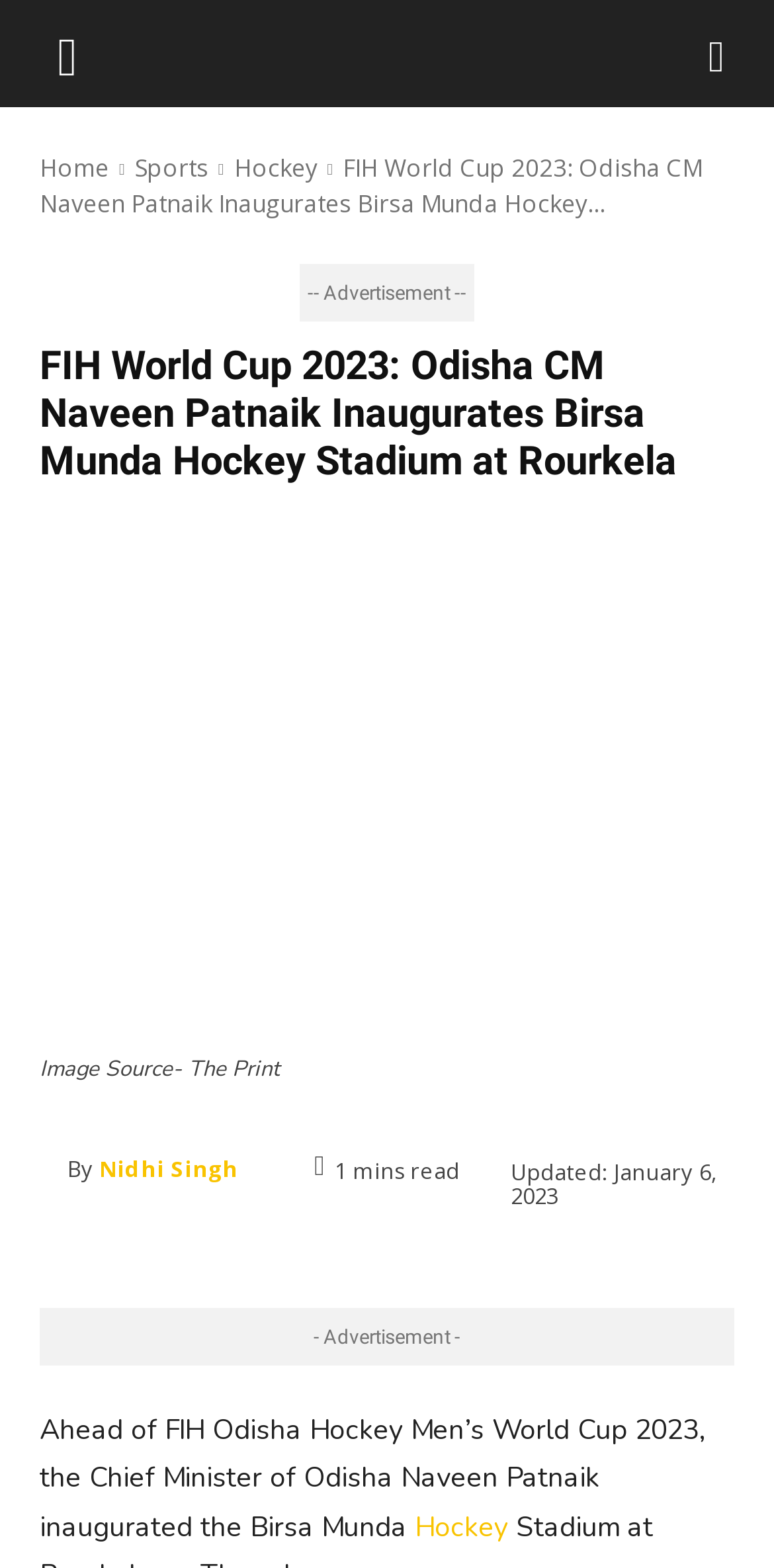Provide a one-word or short-phrase answer to the question:
What is the position of the image in the article?

Below the heading